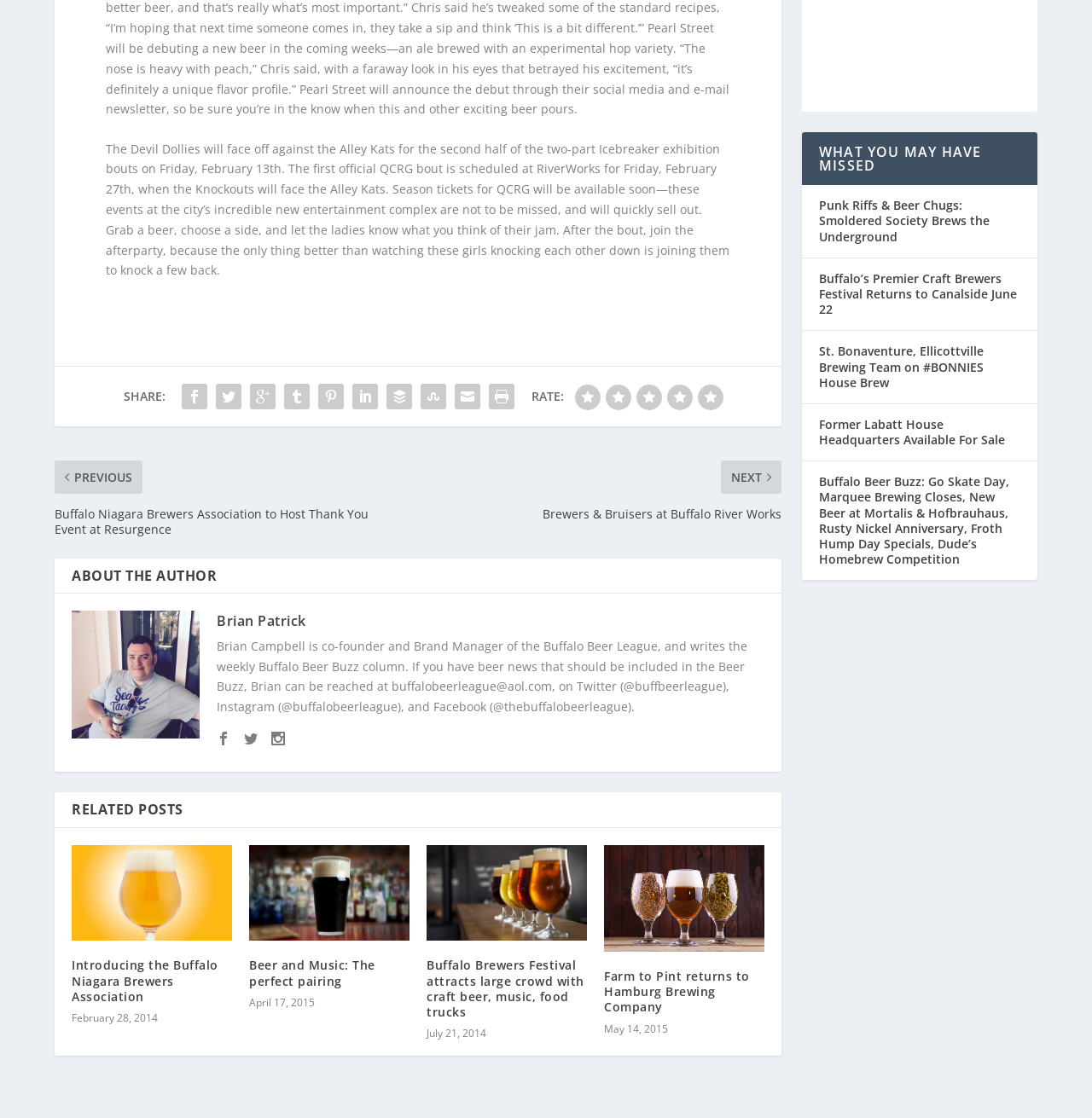Show the bounding box coordinates for the element that needs to be clicked to execute the following instruction: "Share on social media". Provide the coordinates in the form of four float numbers between 0 and 1, i.e., [left, top, right, bottom].

[0.162, 0.33, 0.193, 0.36]